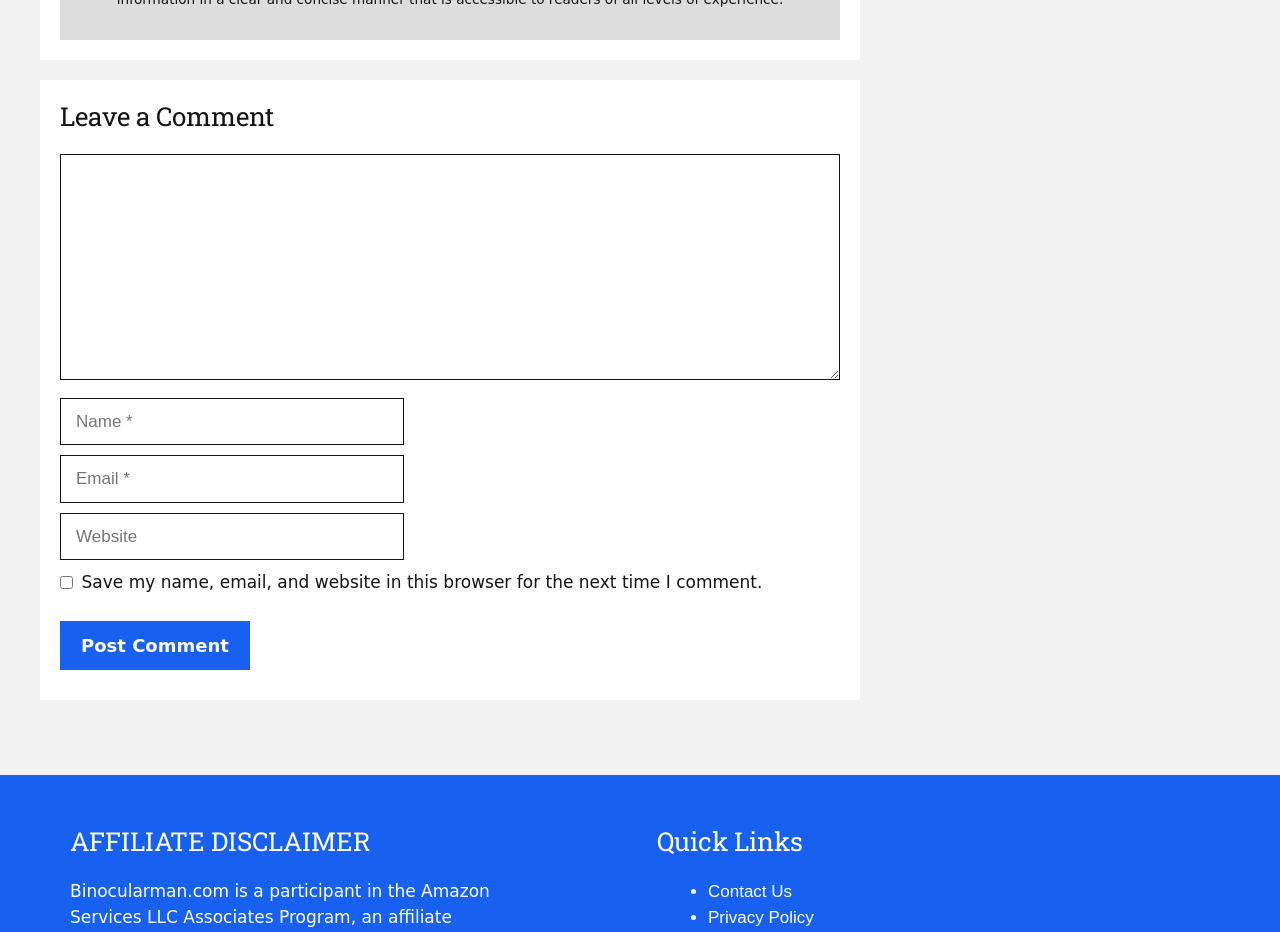Answer the question using only a single word or phrase: 
What is the purpose of the text box labeled 'Comment'?

Leave a comment